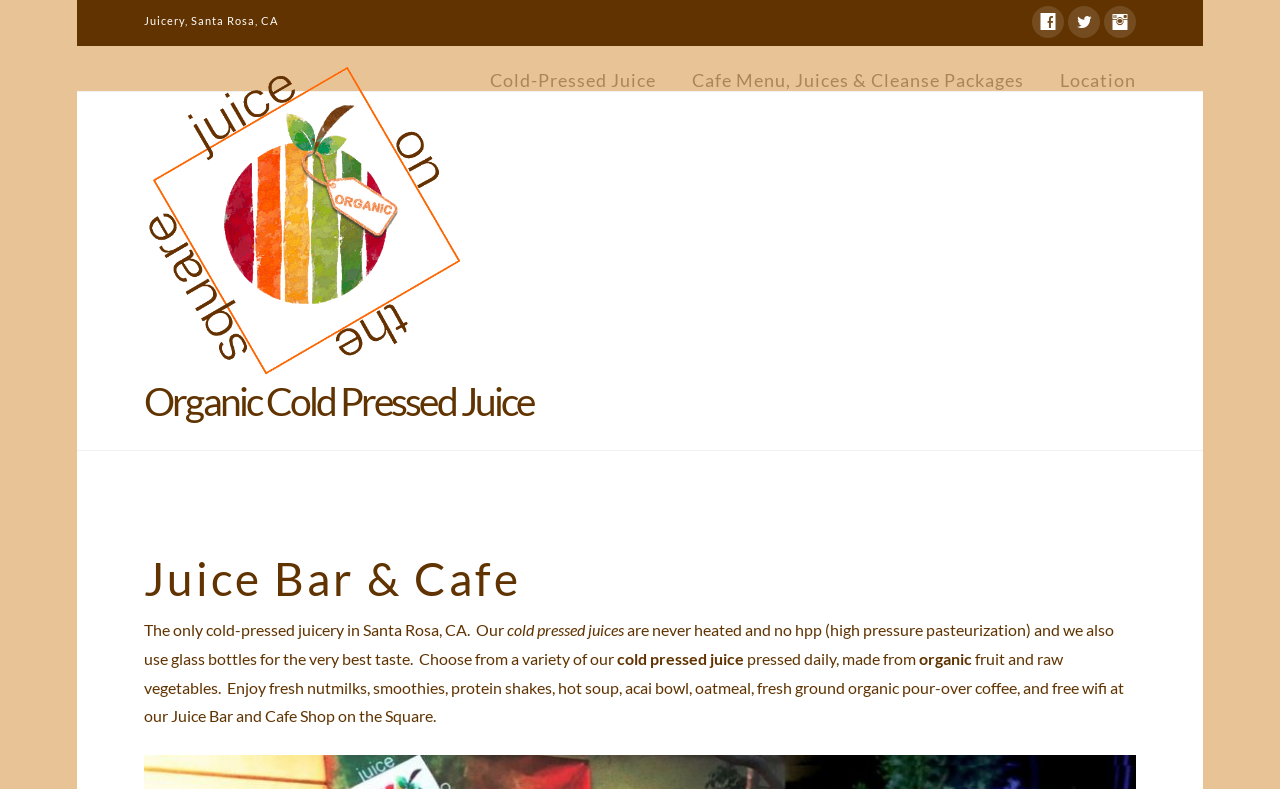Explain the features and main sections of the webpage comprehensively.

The webpage is about JuiceryCo.com, an organic cold-pressed juice bar and cafe located in Santa Rosa, CA. At the top, there is a heading that reads "Organic Juice Bar & Cafe" followed by a link to "Juice On The Square Santa Rosa, CA" which is accompanied by an image. 

To the right of the heading, there are three social media links represented by icons. Below the heading, there are three main links: "Cold-Pressed Juice", "Cafe Menu, Juices & Cleanse Packages", and "Location". 

The main content of the page is divided into two sections. The left section has a heading that reads "Organic Cold Pressed Juice" and a subheading "Juice Bar & Cafe". Below the subheading, there is a block of text that describes the cold-pressed juices, mentioning that they are never heated and are made from organic fruit and raw vegetables. The text also mentions the variety of products available at the juice bar and cafe, including nutmilks, smoothies, protein shakes, hot soup, acai bowls, oatmeal, and coffee. 

The text is divided into several paragraphs, with some keywords like "cold pressed juices", "organic", and "fruit and raw vegetables" highlighted. The page also mentions that the cafe offers free Wi-Fi. Overall, the webpage provides an overview of the products and services offered by JuiceryCo.com.